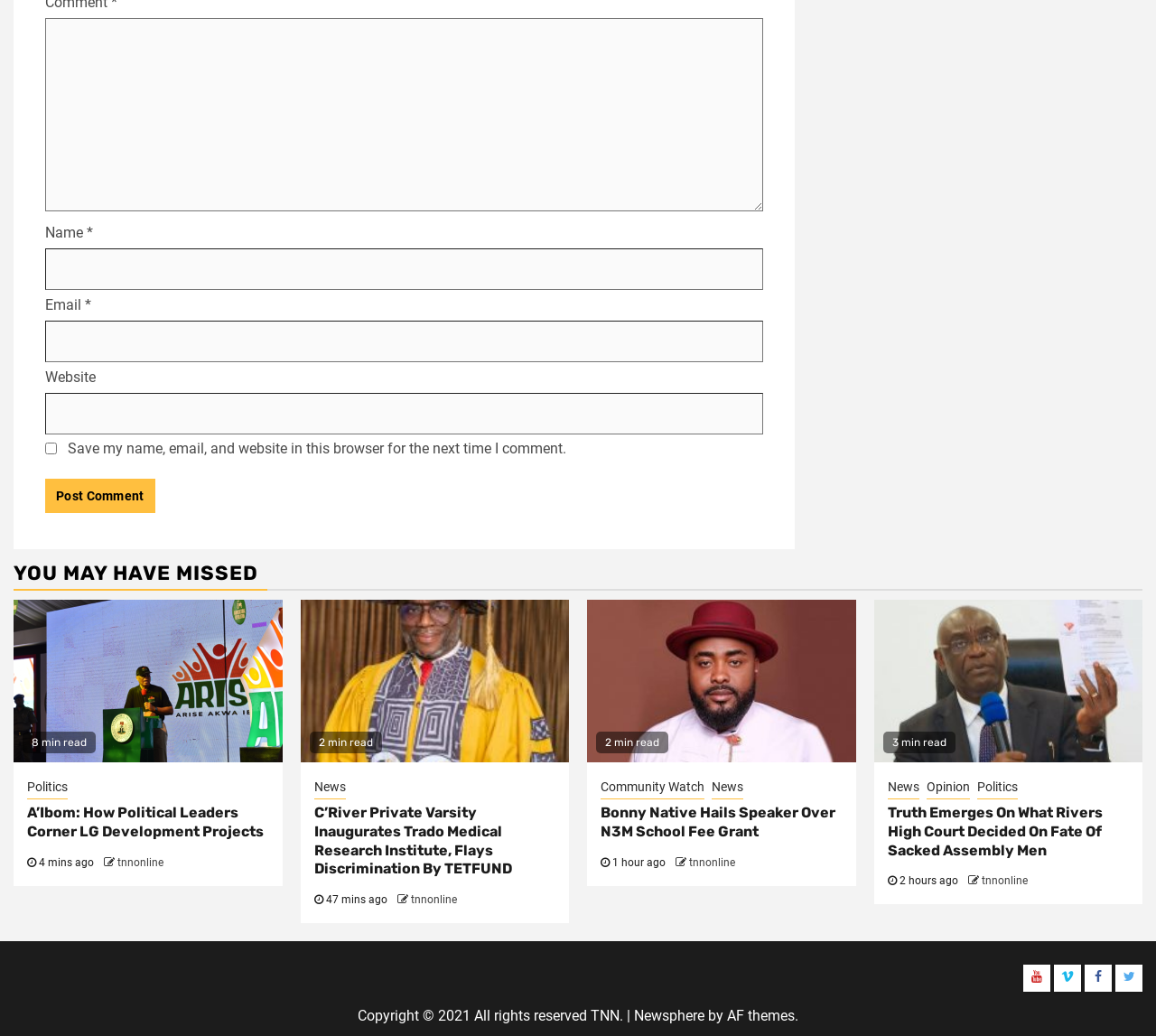What is the purpose of the form at the top of the page?
Refer to the image and give a detailed answer to the query.

The form at the top of the page contains fields for name, email, website, and comment, and a button to post the comment, indicating that its purpose is to allow users to leave a comment.